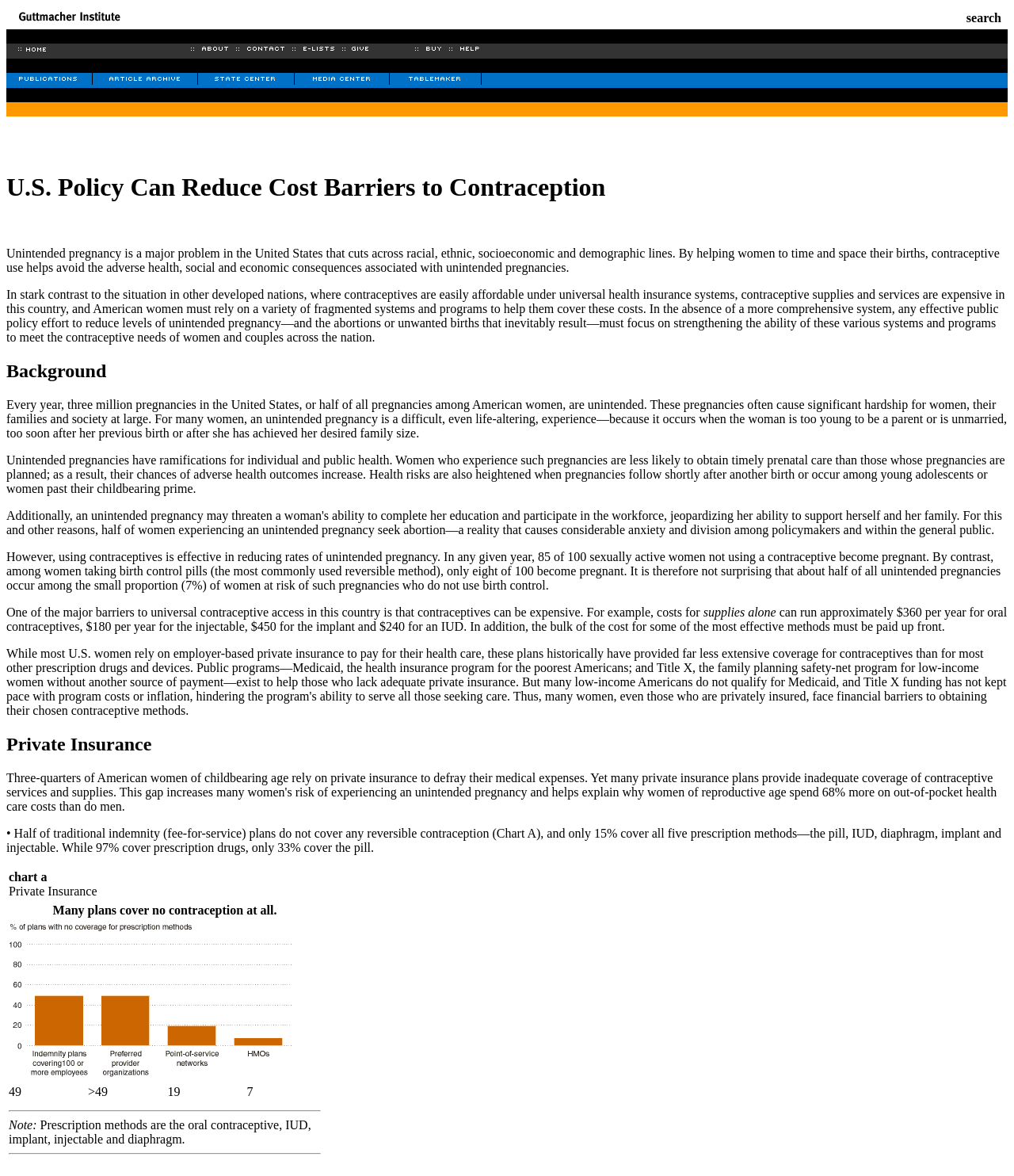Describe in detail what you see on the webpage.

The webpage is about the Alan Guttmacher Institute, with a focus on U.S. policy and contraception. At the top, there is a logo of the institute, accompanied by a search bar. Below this, there is a navigation menu with links to various sections, including home, about, contact, e-lists, support, buy, and help.

Further down, there is another menu with links to publications, article archives, state centers, media centers, and tablemakers. These menus are separated by spacer images.

The main content of the page is an article titled "U.S. Policy Can Reduce Cost Barriers to Contraception". The article begins with a brief introduction, stating that unintended pregnancy is a major problem in the United States, and that contraceptive use can help avoid adverse health, social, and economic consequences associated with unintended pregnancies.

There are several images on the page, including the institute's logo, spacer images, and an image related to the article title "Issues in Brief". The overall layout is organized, with clear headings and concise text.